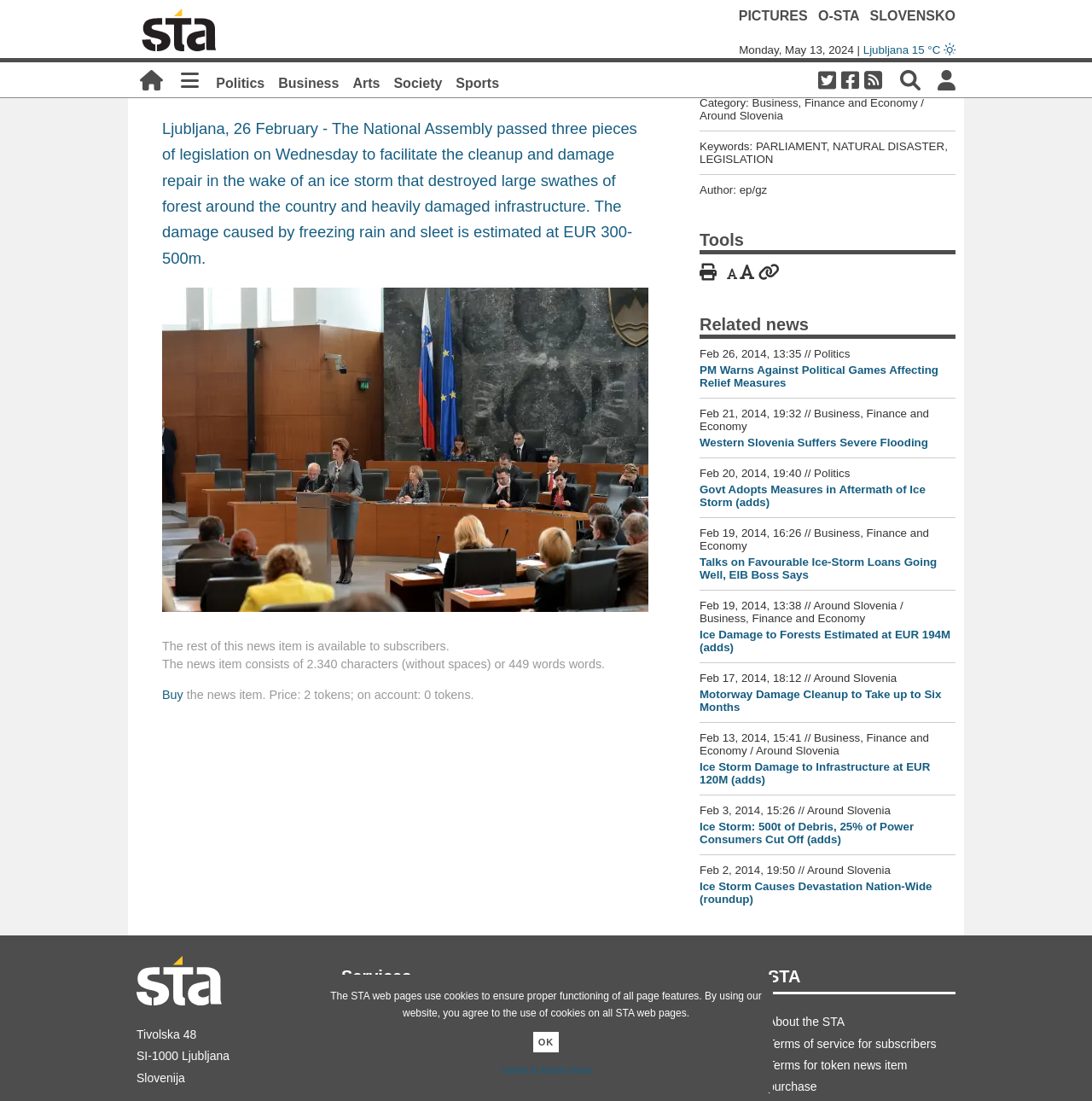Locate the bounding box coordinates of the element's region that should be clicked to carry out the following instruction: "Print the page". The coordinates need to be four float numbers between 0 and 1, i.e., [left, top, right, bottom].

[0.641, 0.325, 0.662, 0.341]